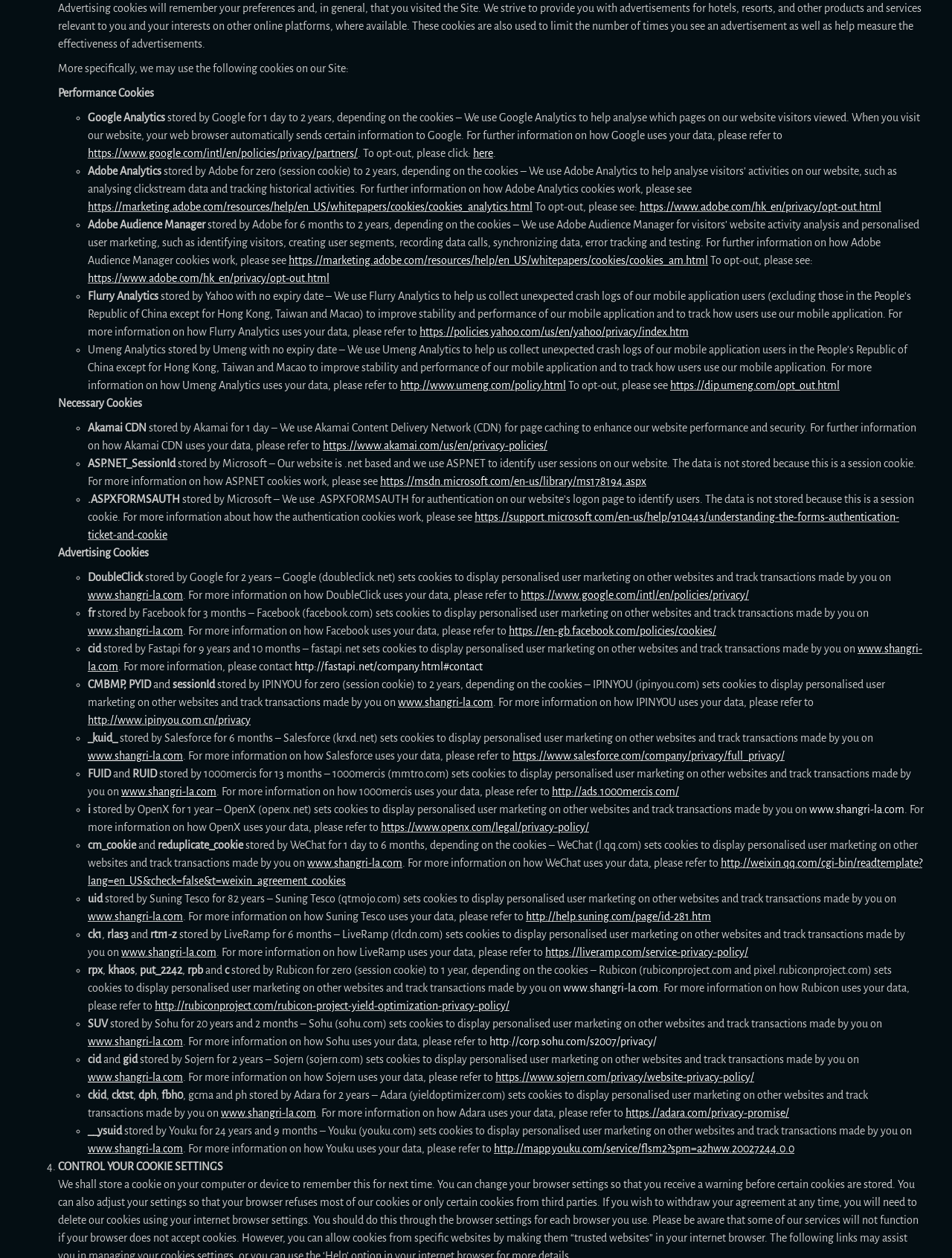How long are Adobe Analytics cookies stored?
Look at the screenshot and give a one-word or phrase answer.

6 months to 2 years